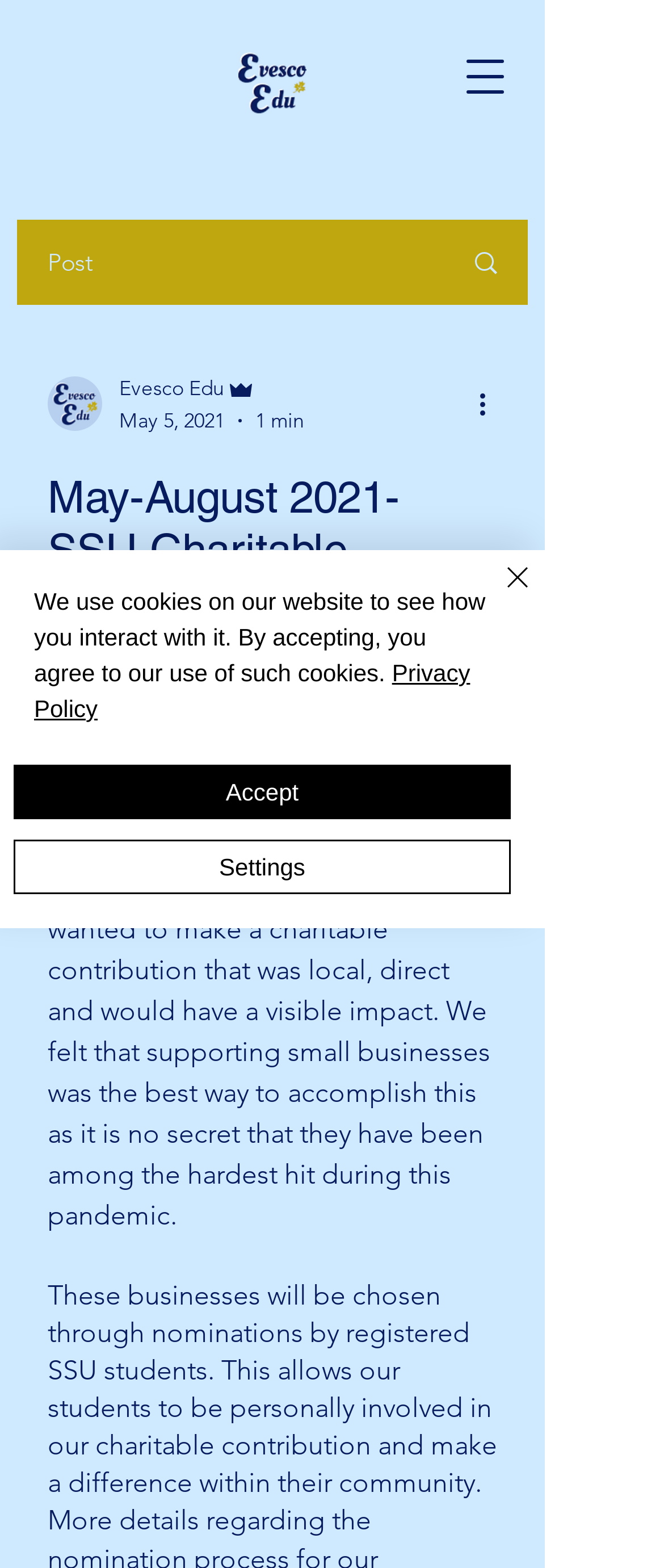What is the duration of the post?
Refer to the image and provide a concise answer in one word or phrase.

1 min